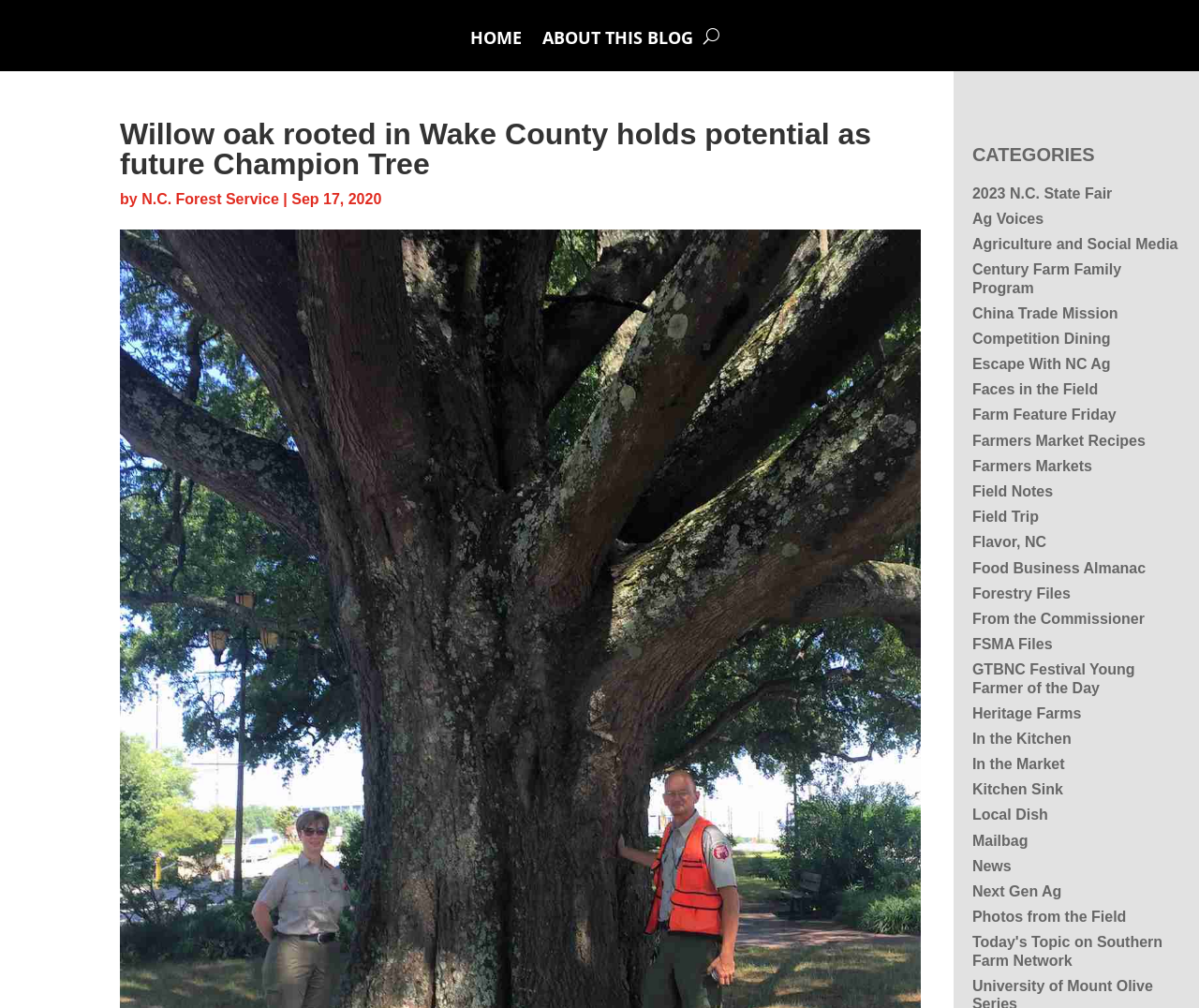Extract the heading text from the webpage.

Willow oak rooted in Wake County holds potential as future Champion Tree